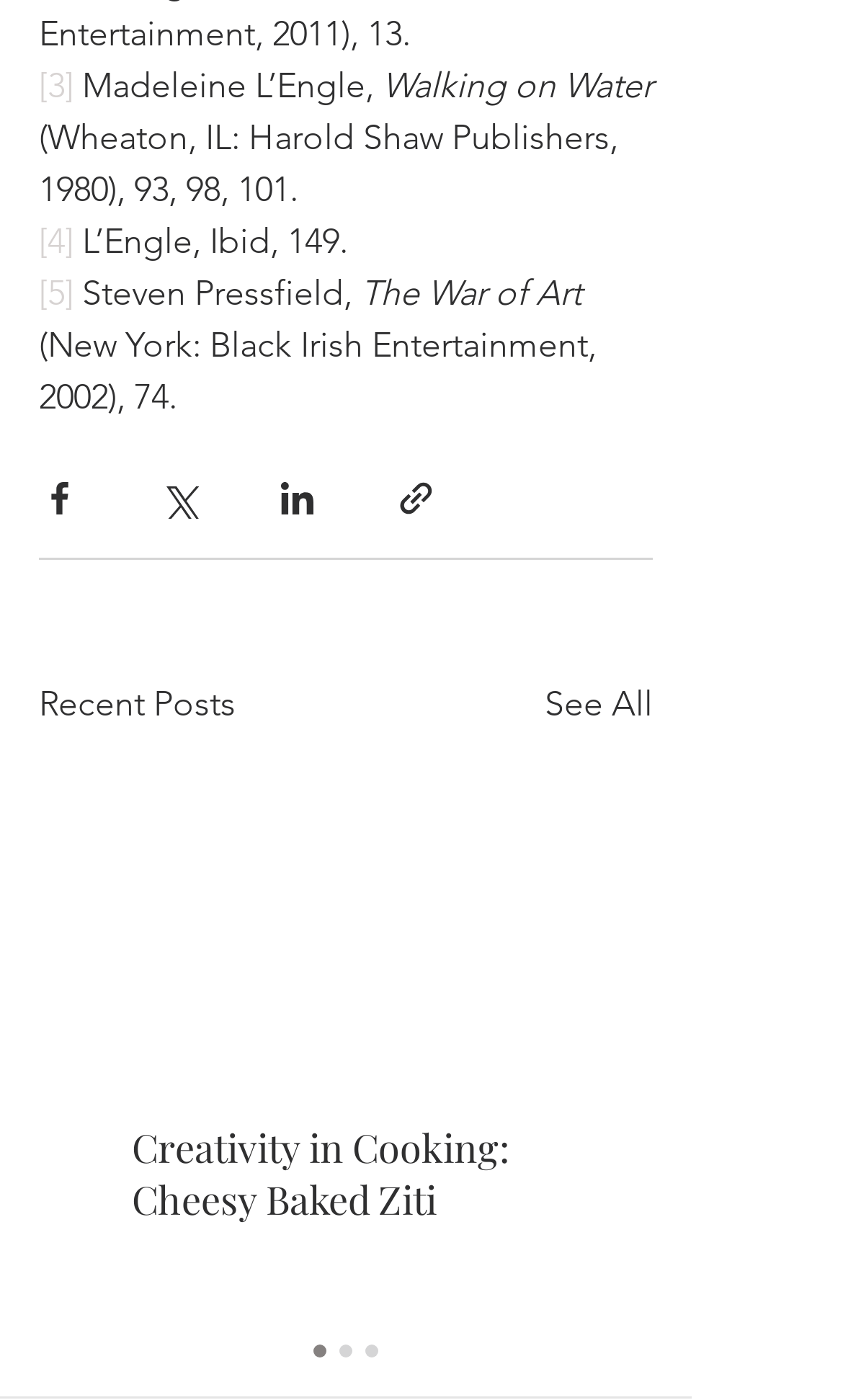Identify the bounding box for the element characterized by the following description: "aria-label="Share via Facebook"".

[0.046, 0.34, 0.095, 0.37]